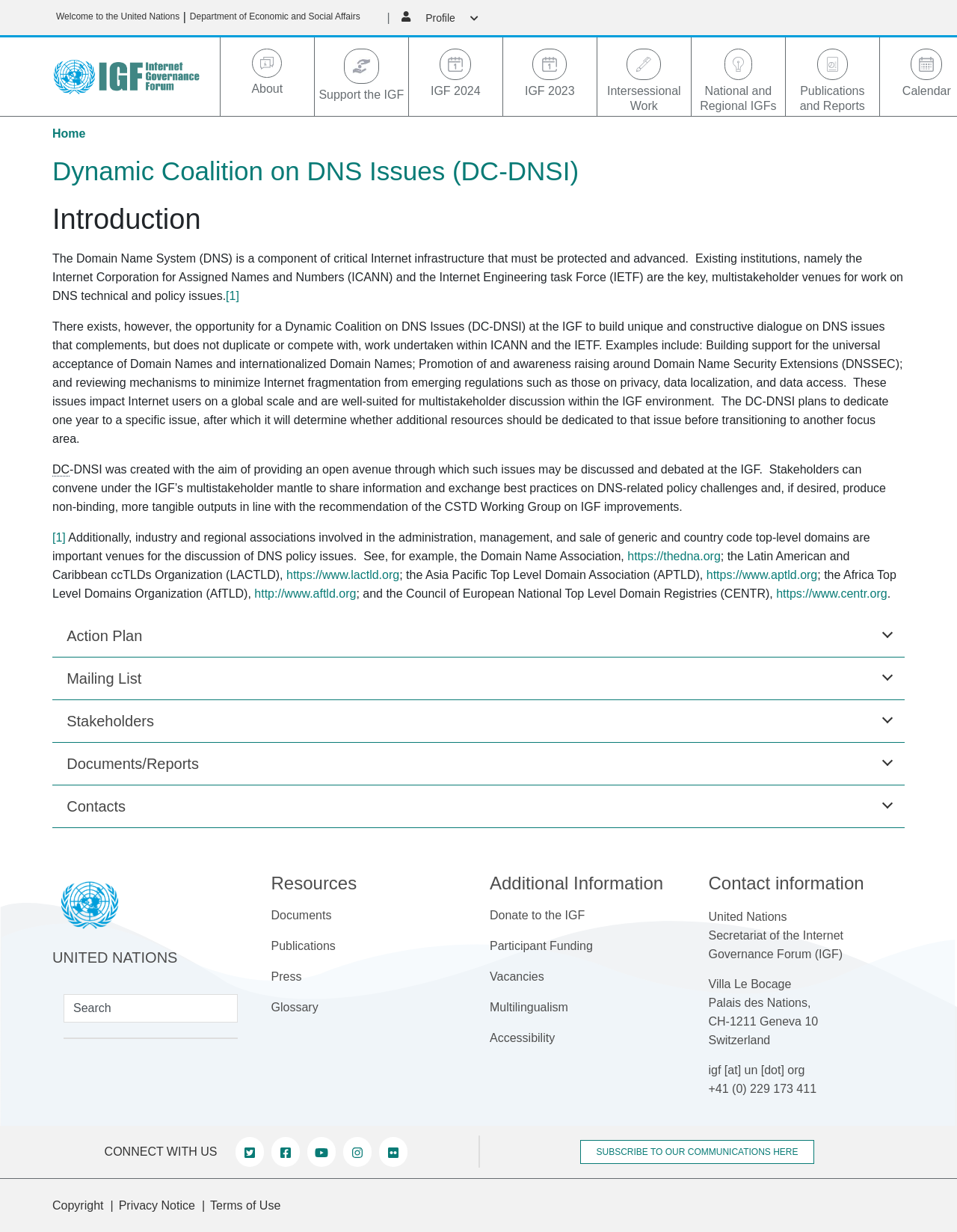Please determine the bounding box coordinates of the element to click in order to execute the following instruction: "Click the 'Publications and Reports' link". The coordinates should be four float numbers between 0 and 1, specified as [left, top, right, bottom].

[0.821, 0.065, 0.919, 0.092]